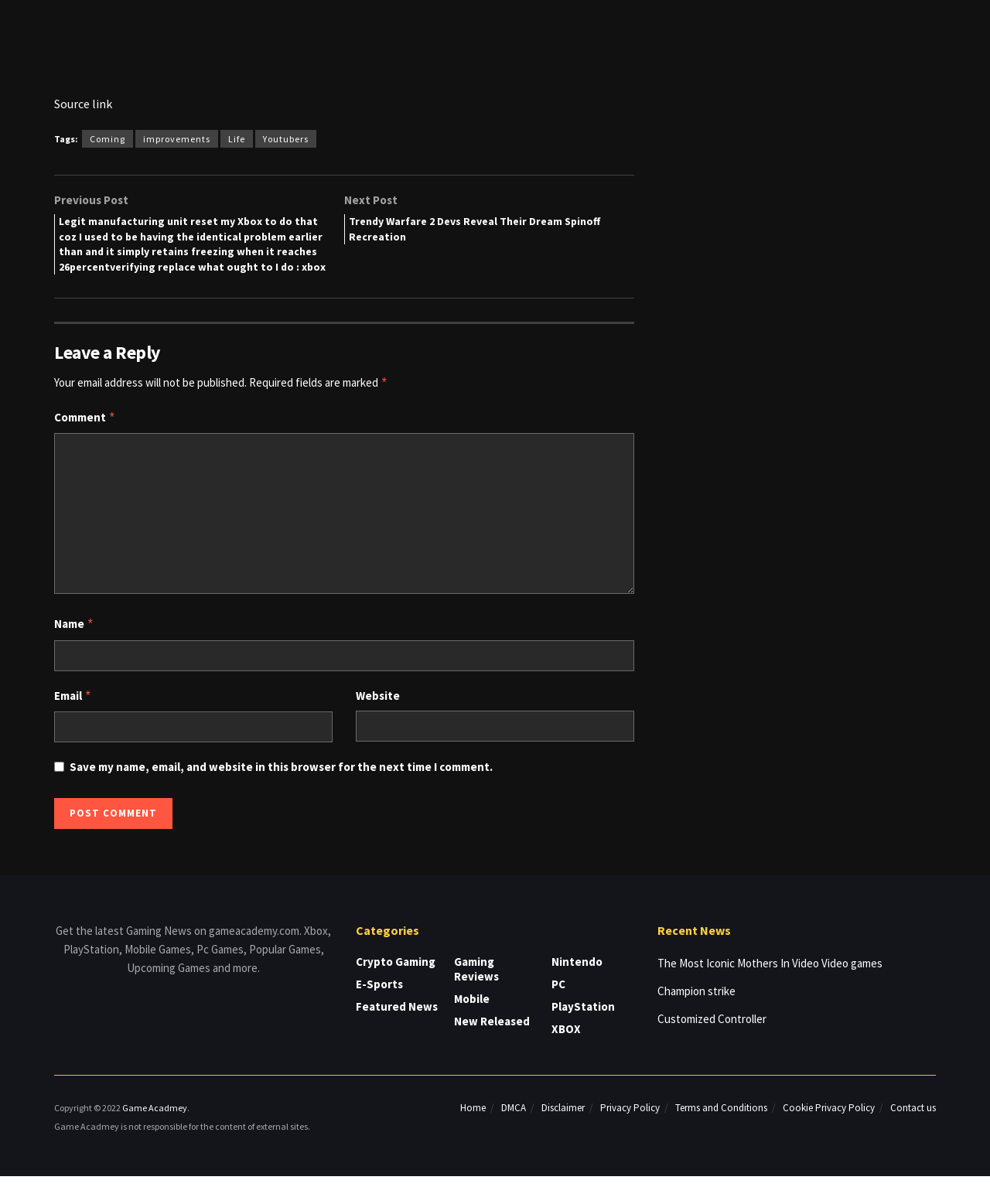Can you give a comprehensive explanation to the question given the content of the image?
What categories of news are available on this website?

The website provides various categories of gaming news, including Crypto Gaming, E-Sports, Featured News, Gaming Reviews, Mobile, New Released, Nintendo, PC, PlayStation, and XBOX, which are listed under the 'Categories' heading.